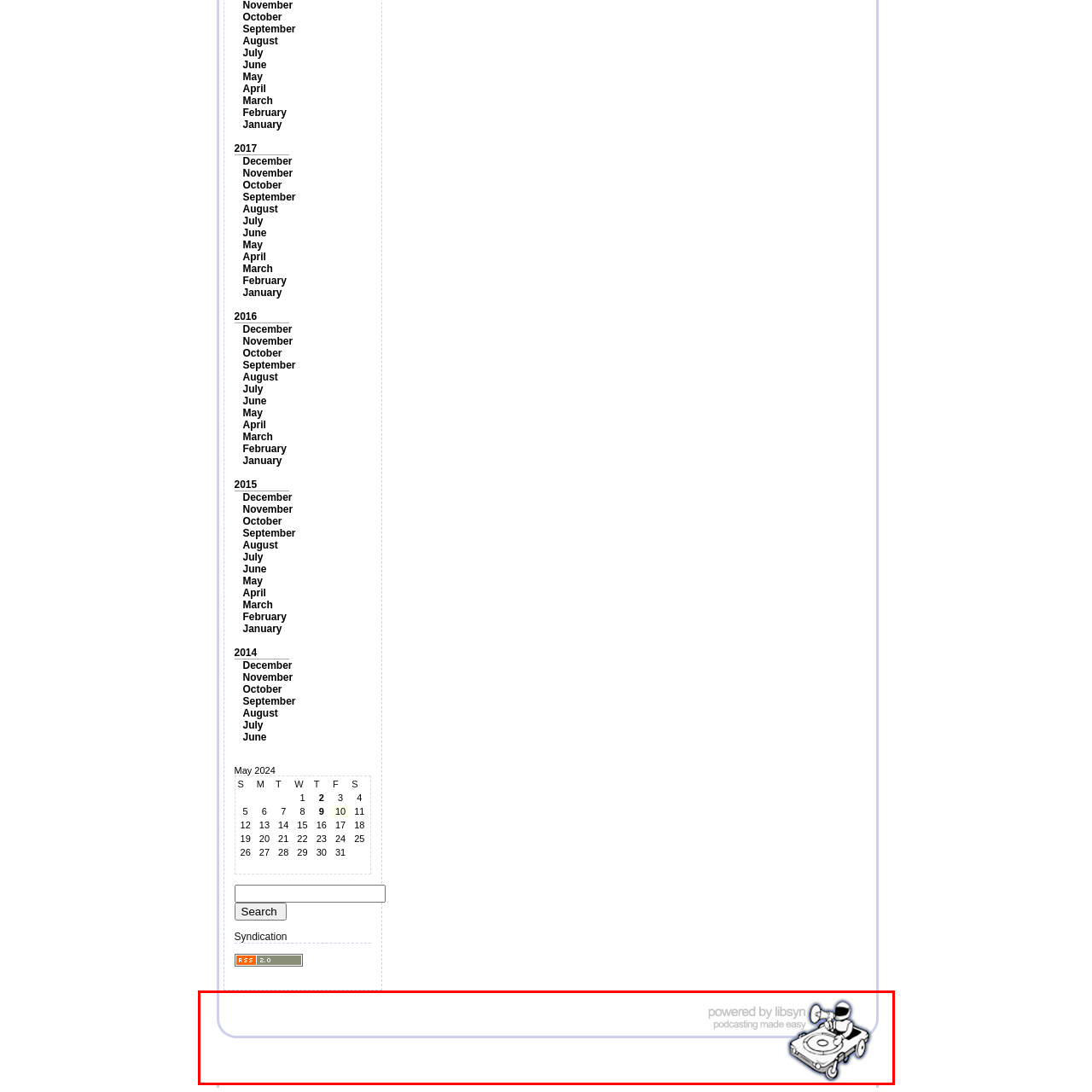What is emphasized by the phrase 'powered by libsyn'?
Observe the image inside the red-bordered box and offer a detailed answer based on the visual details you find.

The phrase 'powered by libsyn' is placed beneath the graphic, highlighting the crucial role of the hosting service, libsyn, in facilitating podcast production, thereby underscoring its importance in the podcasting industry.